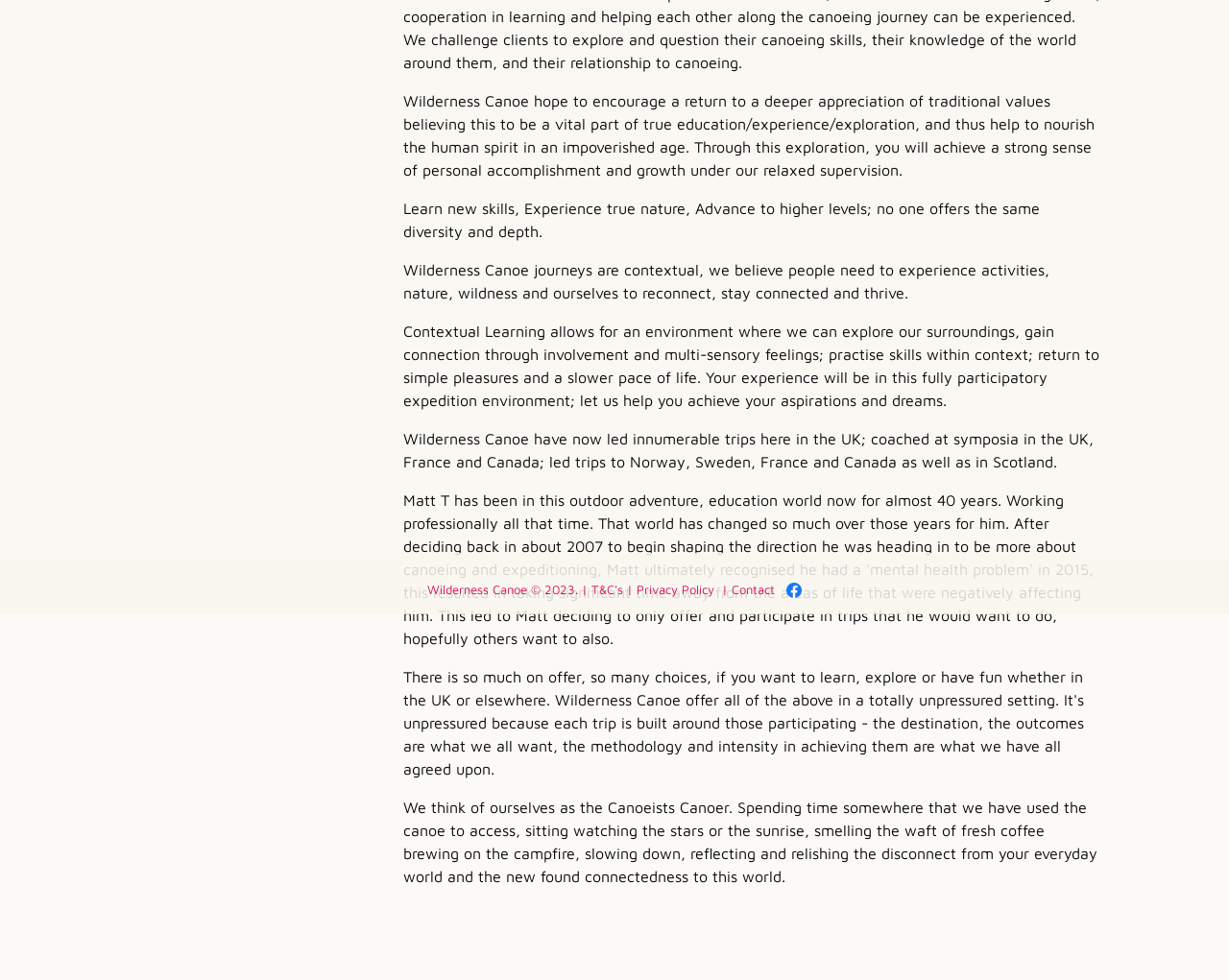Provide the bounding box coordinates of the HTML element described by the text: "Privacy Policy".

[0.518, 0.593, 0.581, 0.609]